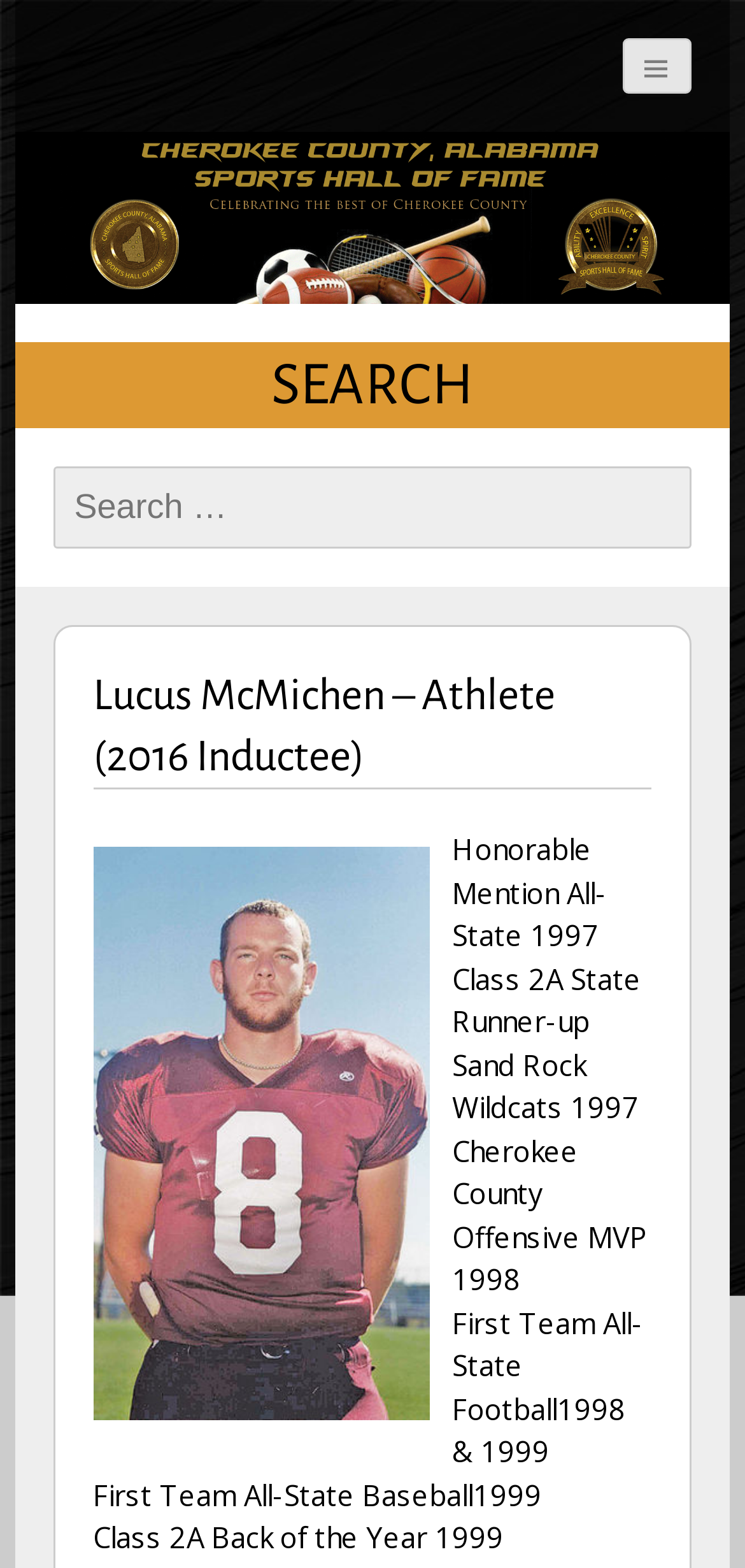What is the year Lucus McMichen was inducted into the Hall of Fame?
Give a thorough and detailed response to the question.

The webpage mentions 'Lucus McMichen – Athlete (2016 Inductee)' in the header, indicating that he was inducted into the Hall of Fame in 2016.